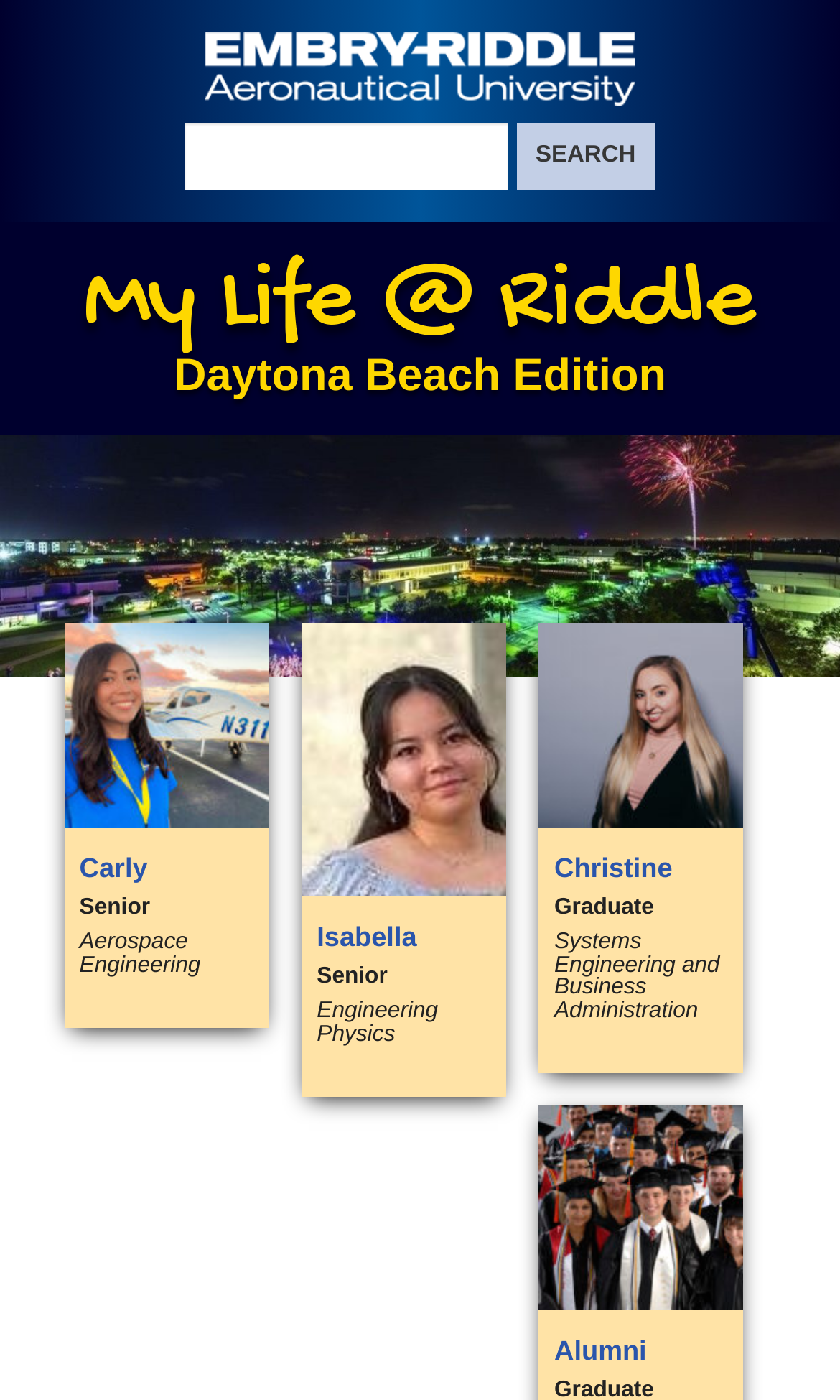Using the element description provided, determine the bounding box coordinates in the format (top-left x, top-left y, bottom-right x, bottom-right y). Ensure that all values are floating point numbers between 0 and 1. Element description: name="q"

[0.221, 0.088, 0.604, 0.136]